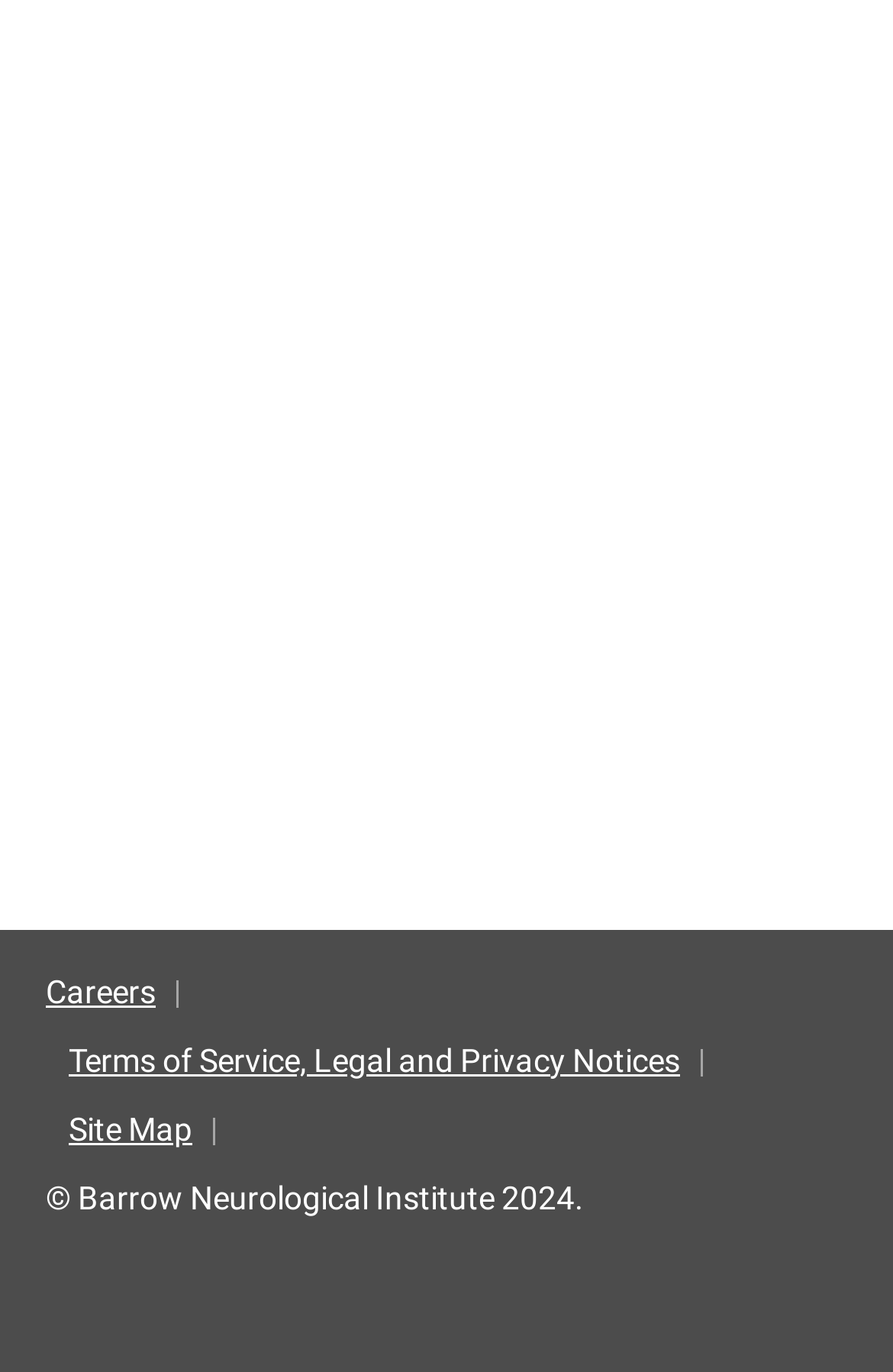Please identify the bounding box coordinates of the region to click in order to complete the given instruction: "Donate". The coordinates should be four float numbers between 0 and 1, i.e., [left, top, right, bottom].

[0.362, 0.071, 0.477, 0.11]